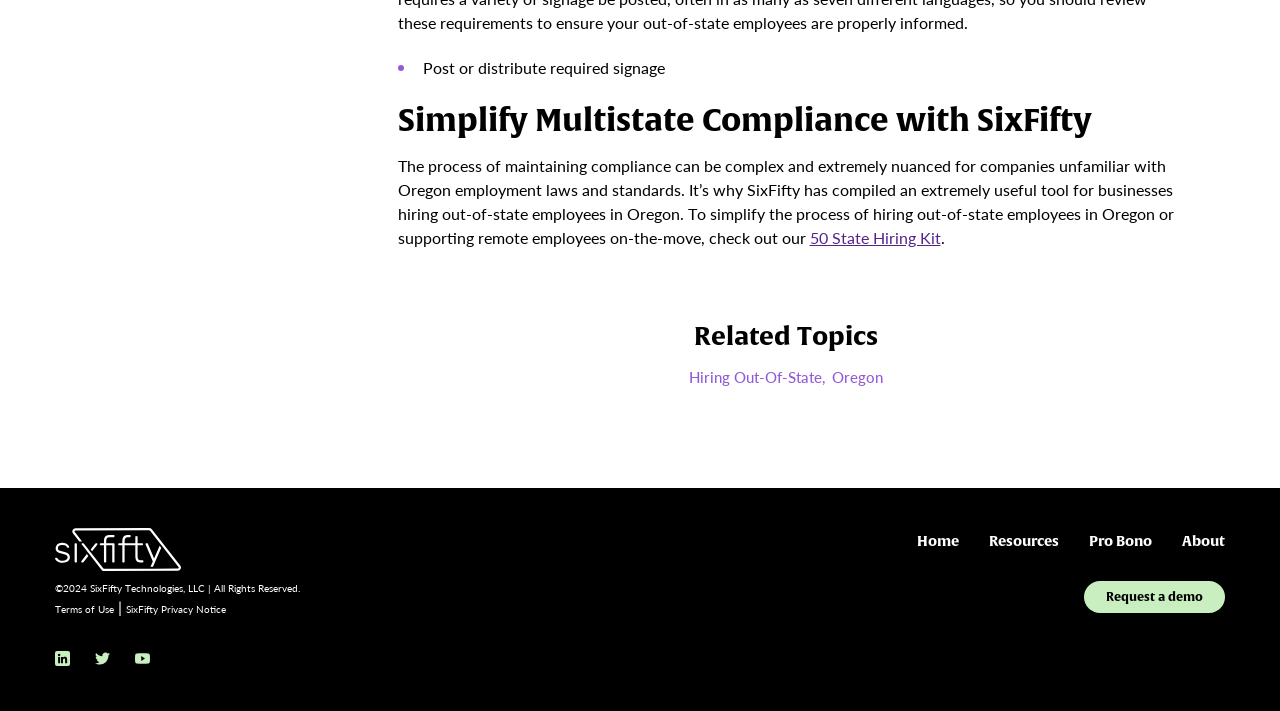What is the topic related to Oregon mentioned on the page?
Based on the image, give a concise answer in the form of a single word or short phrase.

Hiring out-of-state employees